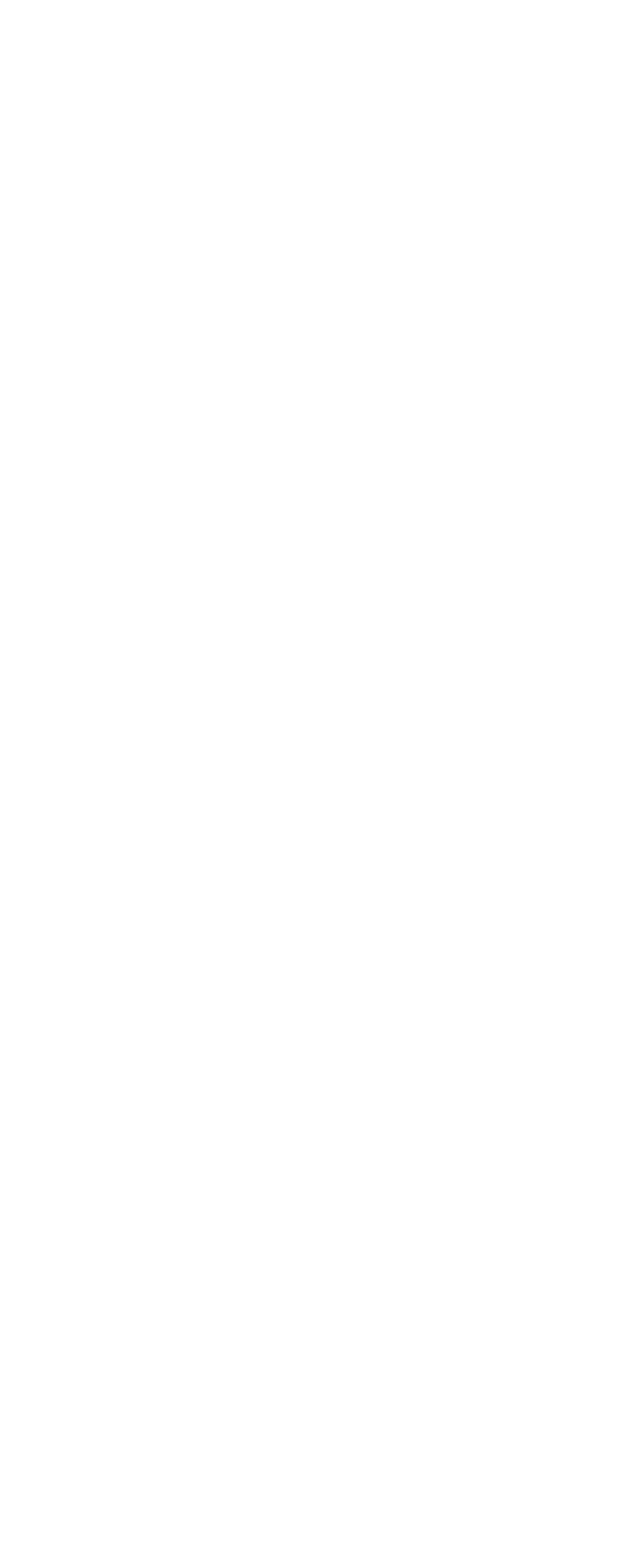What is the purpose of the 'JOIN THE CLUB' section?
Answer the question with a thorough and detailed explanation.

I inferred the purpose of the 'JOIN THE CLUB' section by reading the text 'Become a Blush VIP and get early access to new products lines, invites to special events, and VIP only discounts throughout the year.'.